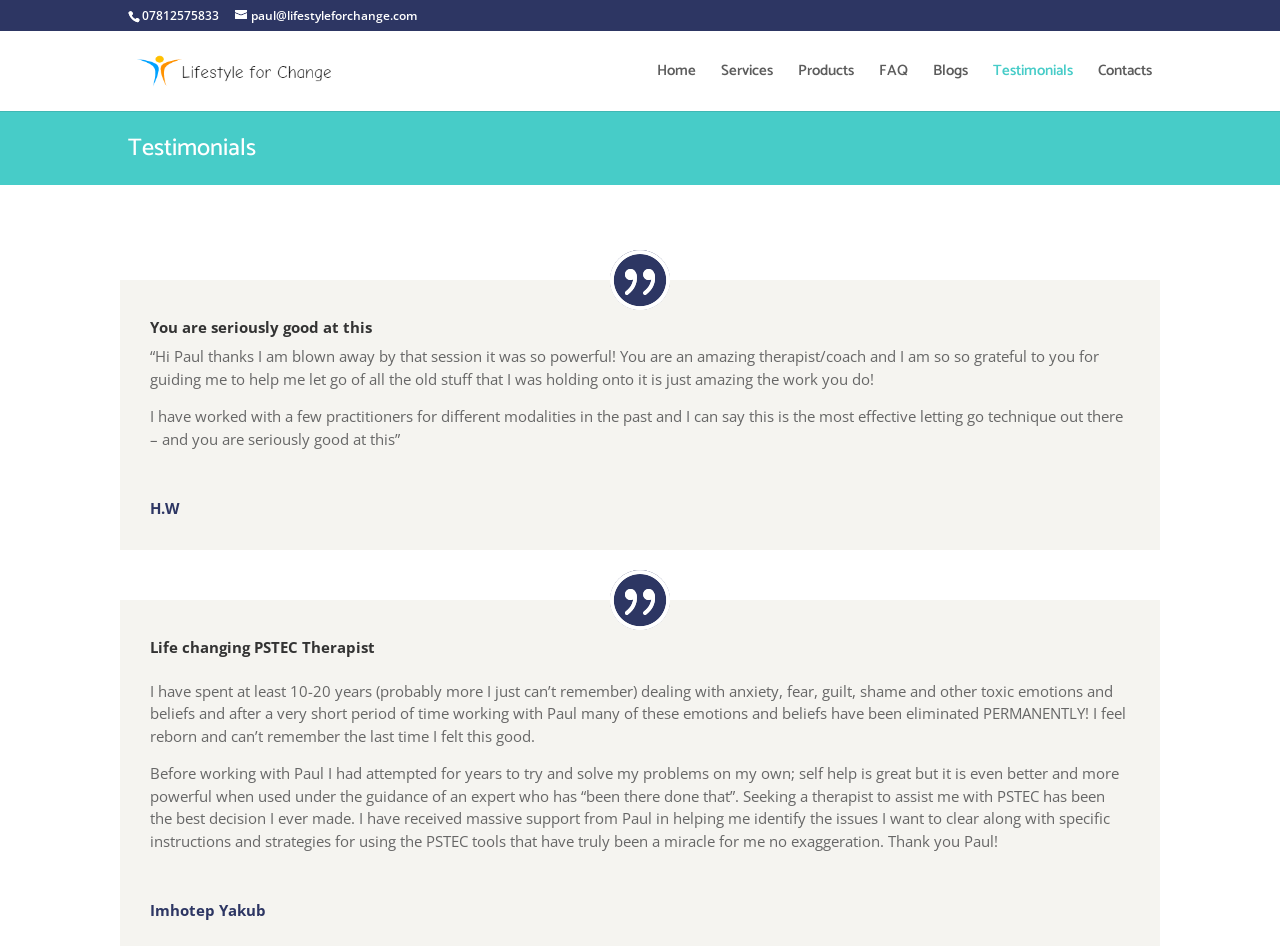Can you show the bounding box coordinates of the region to click on to complete the task described in the instruction: "Click the 'Home' link"?

[0.513, 0.068, 0.544, 0.117]